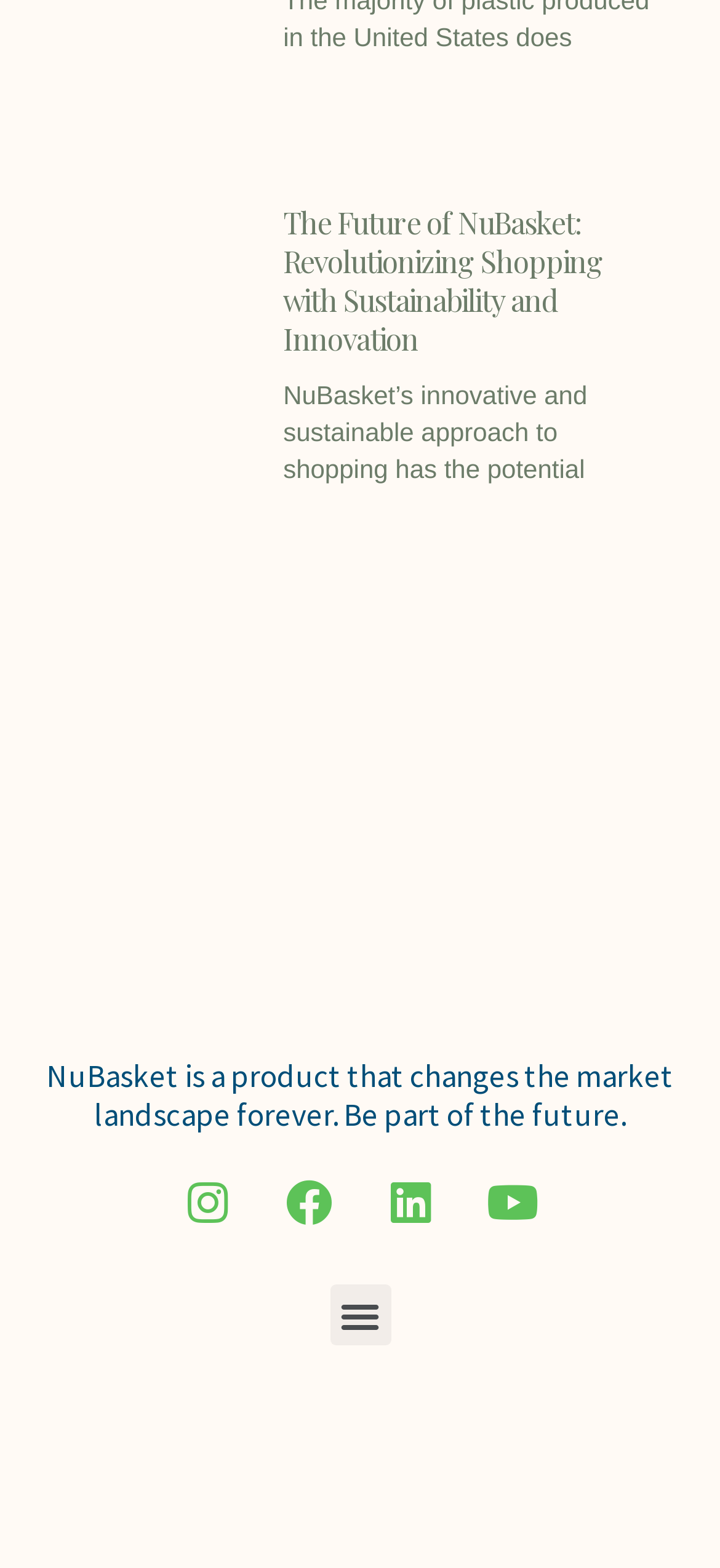Find and specify the bounding box coordinates that correspond to the clickable region for the instruction: "View NuBasket's Facebook page".

[0.365, 0.737, 0.494, 0.796]